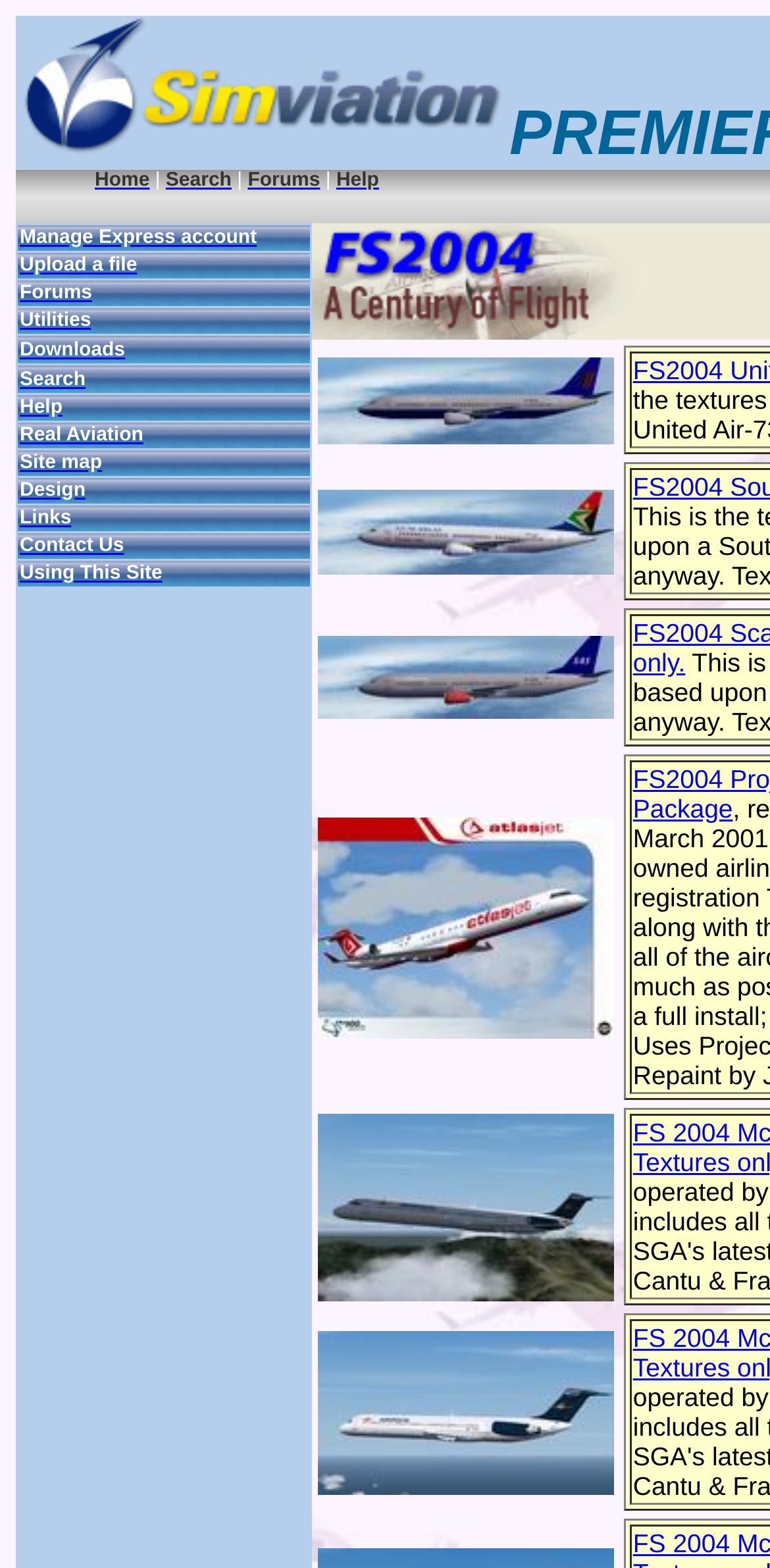What is the layout of the webpage?
Please provide an in-depth and detailed response to the question.

The layout of the webpage consists of a header section at the top, followed by a table that lists various options or categories, and then a section on the right side that displays multiple images of jet airliners. The header section contains the main navigation menu, and the table and images sections are arranged vertically.